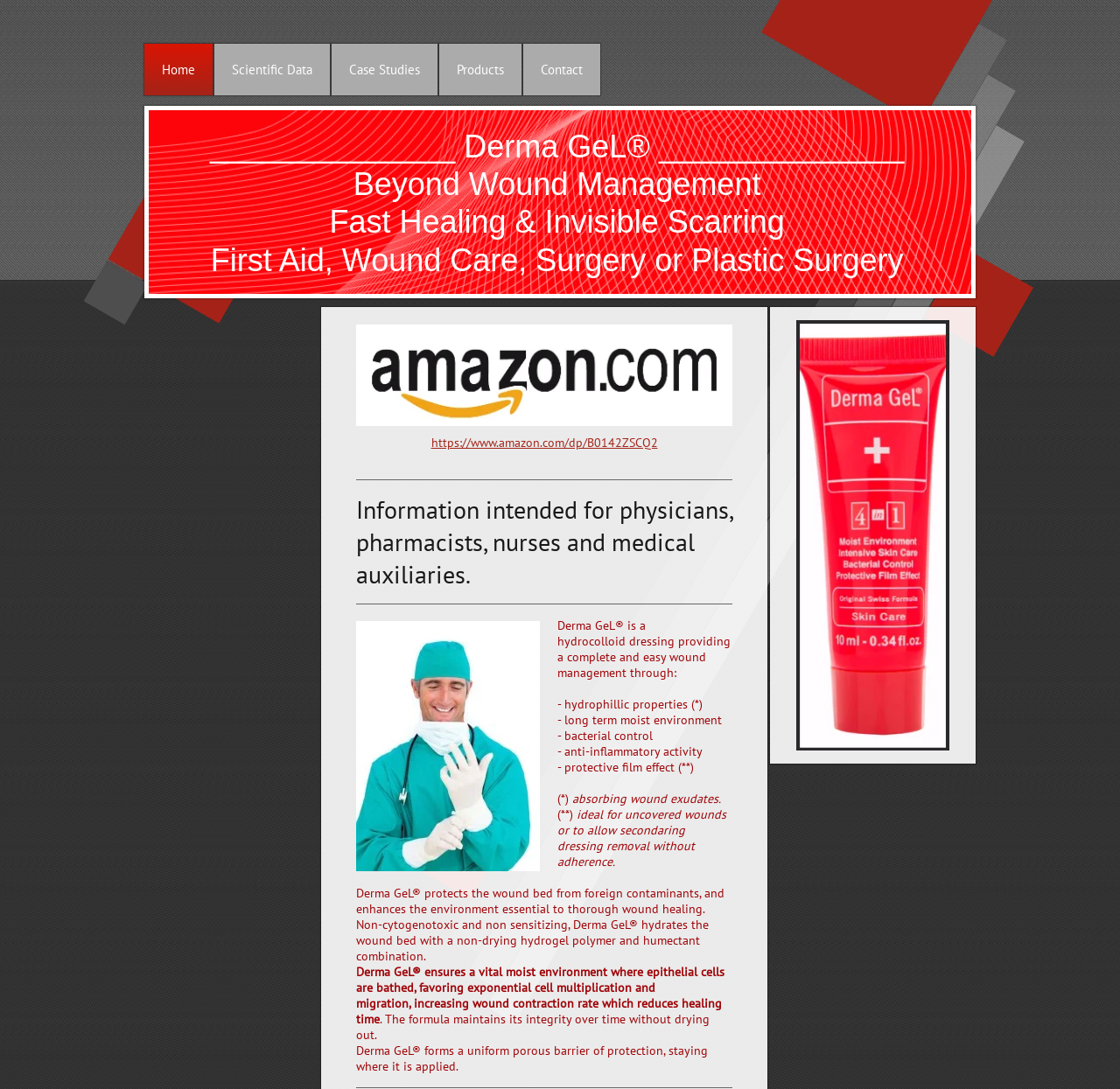Describe the entire webpage, focusing on both content and design.

The webpage is about Derma GeL, a hydrocolloid dressing for wound management. At the top, there is a navigation menu with five links: "Home", "Scientific Data", "Case Studies", "Products", and "Contact". Below the navigation menu, there is a large heading that reads "Derma GeL® Beyond Wound Management Fast Healing & Invisible Scarring First Aid, Wound Care, Surgery or Plastic Surgery". 

On the left side of the page, there is an image of a happy doctor, accompanied by a link. Below the image, there is a section that describes Derma GeL, stating that it is a hydrocolloid dressing that provides a complete and easy wound management through various properties, including hydrophillic properties, long-term moist environment, bacterial control, anti-inflammatory activity, and protective film effect. 

The text is divided into several paragraphs, with each paragraph describing a specific benefit of Derma GeL. The text also mentions that Derma GeL protects the wound bed from foreign contaminants, enhances the environment essential to thorough wound healing, and ensures a vital moist environment for epithelial cells to multiply and migrate. 

On the right side of the page, there is a link to Amazon and another link with no text. At the bottom of the page, there is a repetition of the Derma GeL logo and a brief description of its benefits. Overall, the webpage is focused on providing information about Derma GeL and its advantages in wound management.